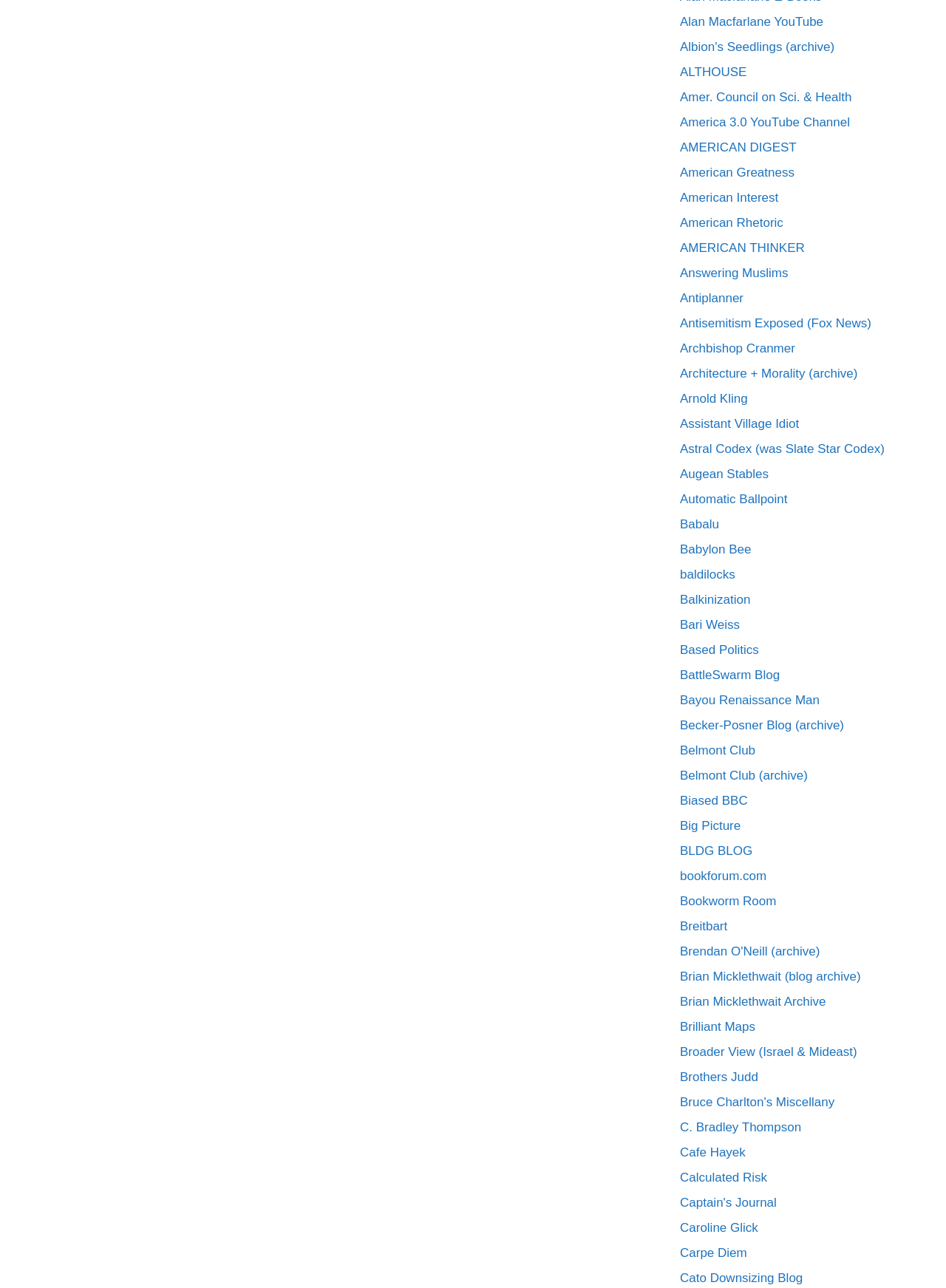Identify the bounding box of the UI element that matches this description: "Brendan O'Neill (archive)".

[0.719, 0.733, 0.867, 0.744]